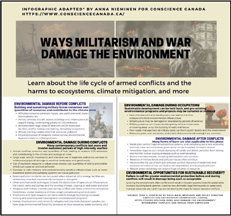What is the main topic of the infographic?
Utilize the information in the image to give a detailed answer to the question.

The caption provides the title of the infographic, which clearly indicates that the main topic is the detrimental effects of militarism and war on the environment.